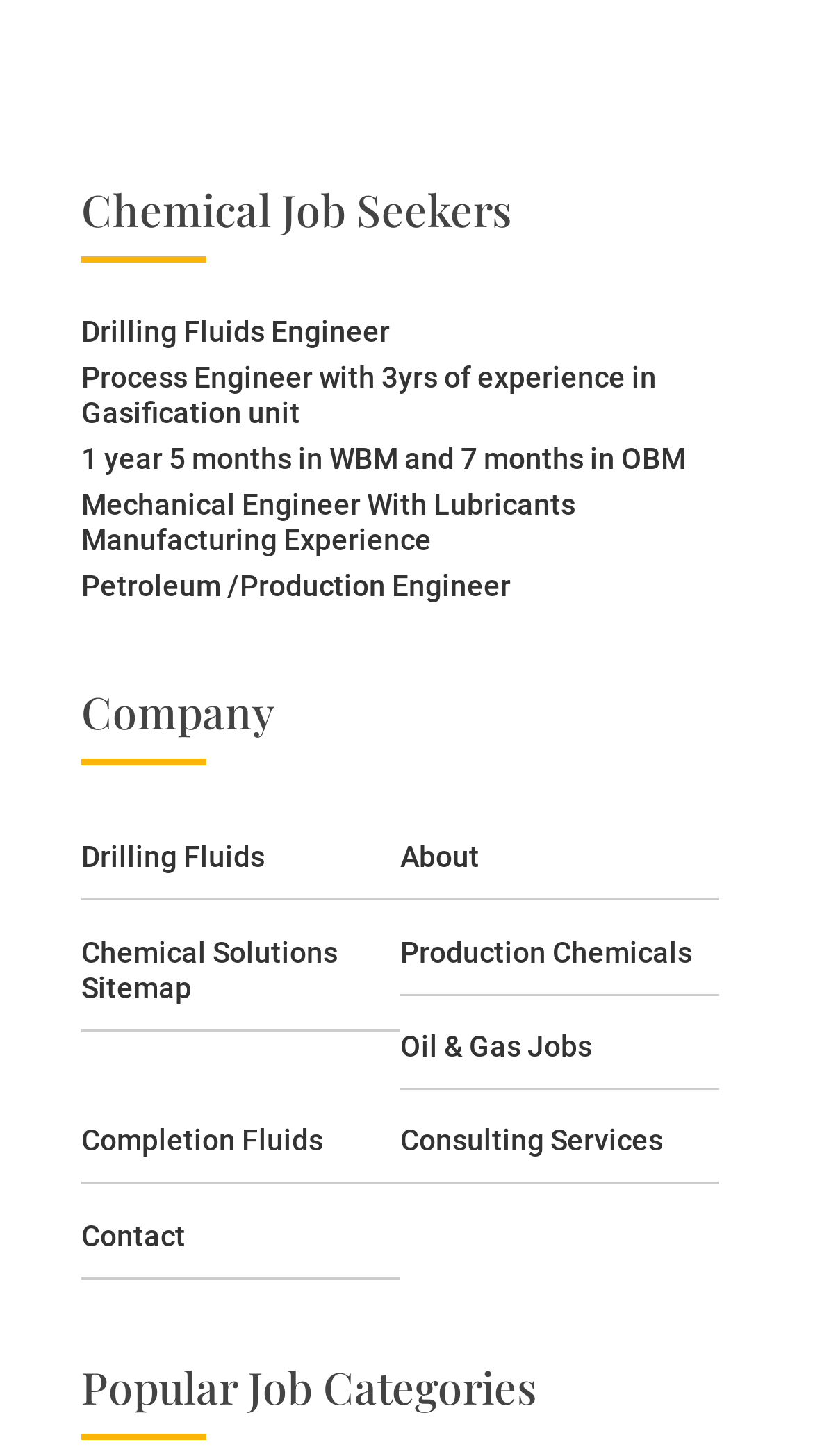Please determine the bounding box coordinates for the UI element described as: "Completion Fluids".

[0.1, 0.772, 0.397, 0.795]